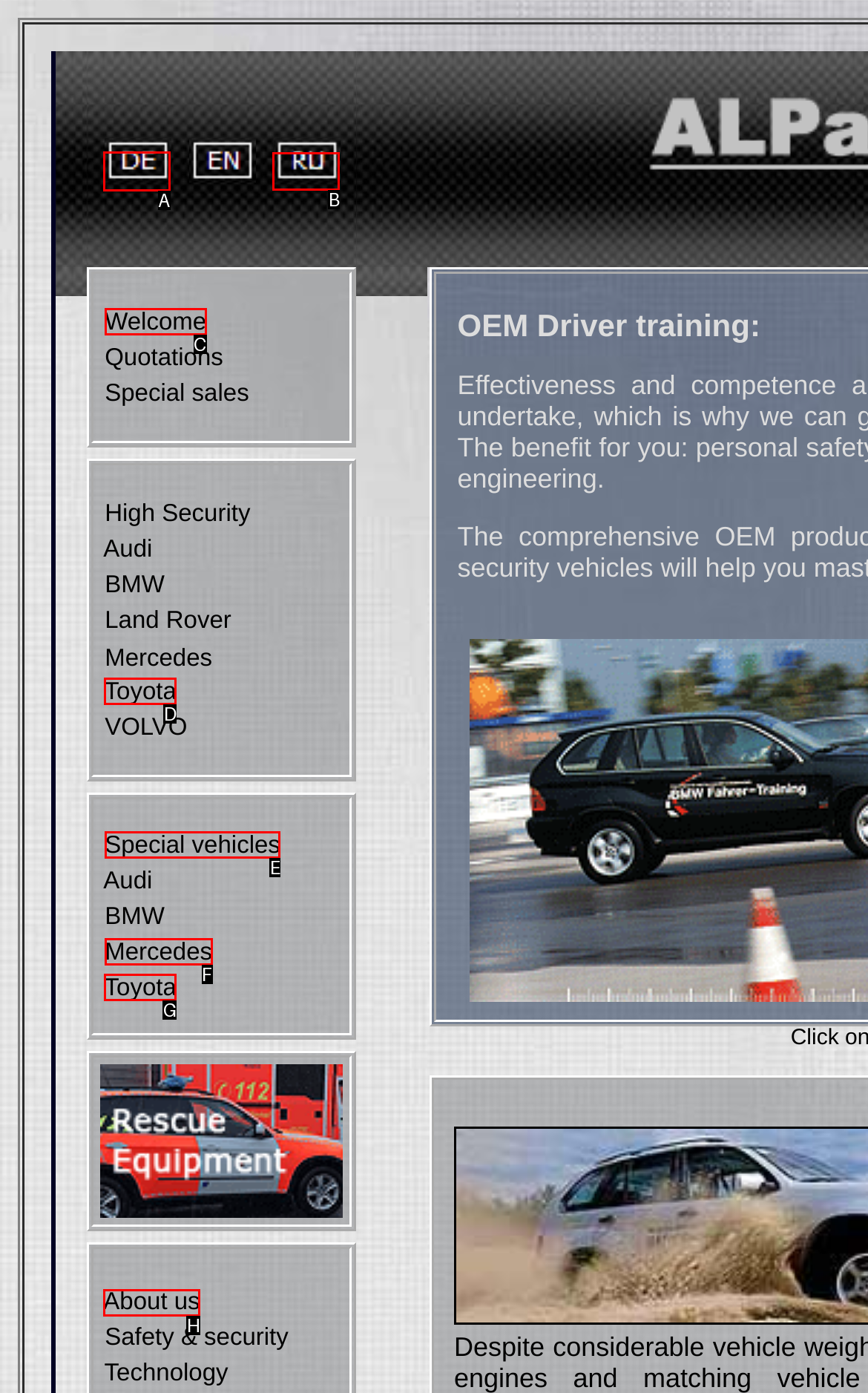Point out the UI element to be clicked for this instruction: Select Deutsch language. Provide the answer as the letter of the chosen element.

A